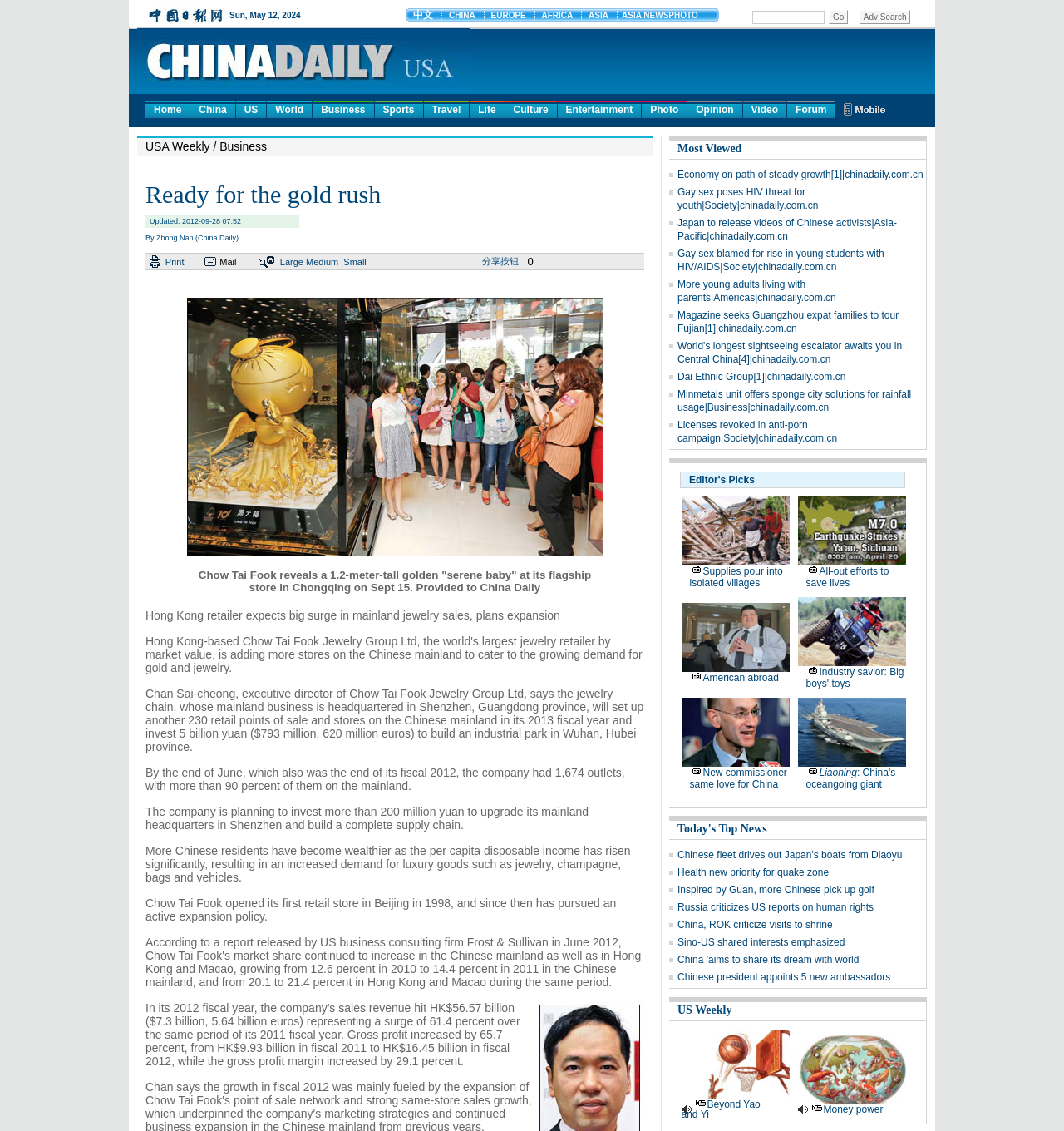Determine the bounding box coordinates of the element that should be clicked to execute the following command: "Click the 'Business' link".

[0.294, 0.089, 0.351, 0.104]